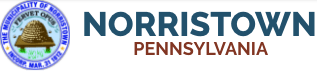Consider the image and give a detailed and elaborate answer to the question: 
What is the purpose of this image?

By analyzing the image and its components, I inferred that the purpose of this image is to serve as a visual representation of community identity and governance, reflecting Norristown's civic spirit and commitment to its residents. The image effectively conveys the municipality's identity and authority.